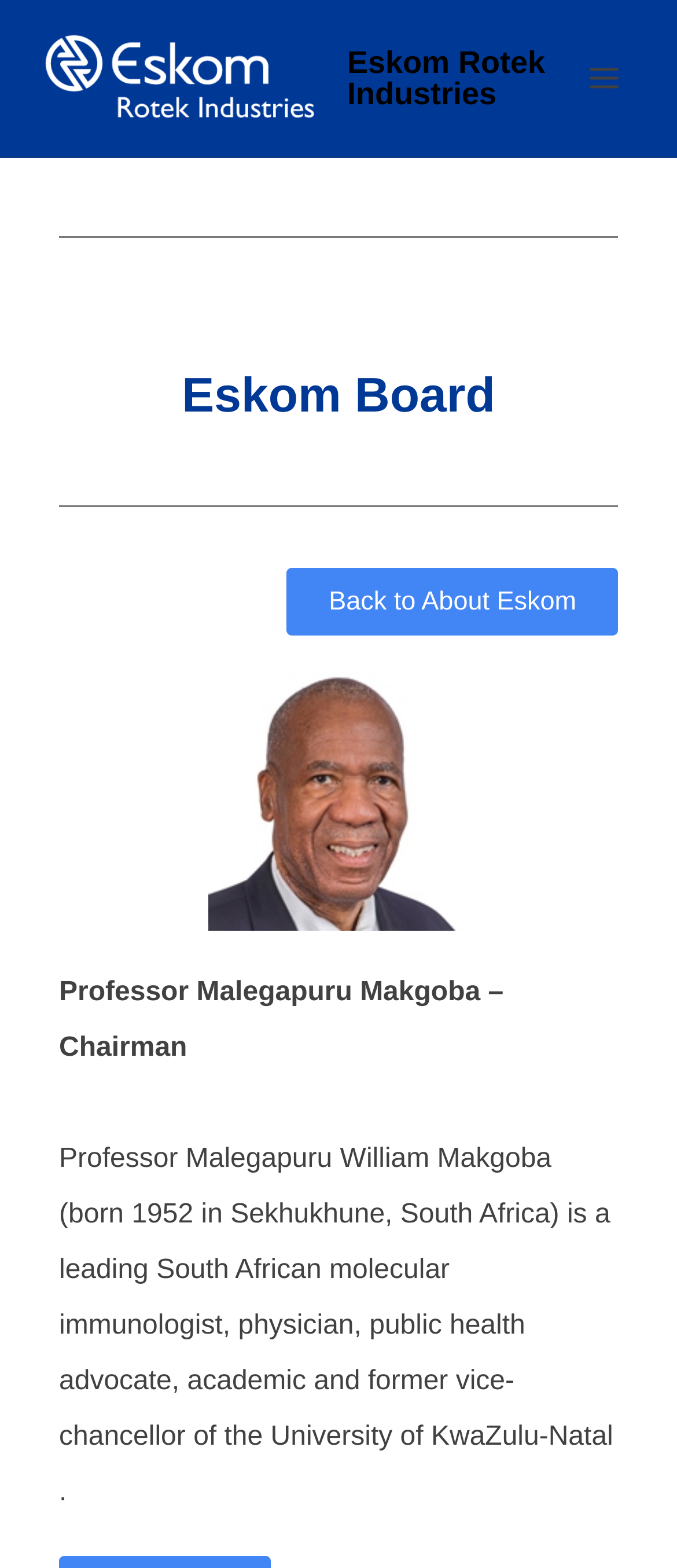Provide a one-word or brief phrase answer to the question:
Who is the chairman of Eskom?

Professor Malegapuru Makgoba